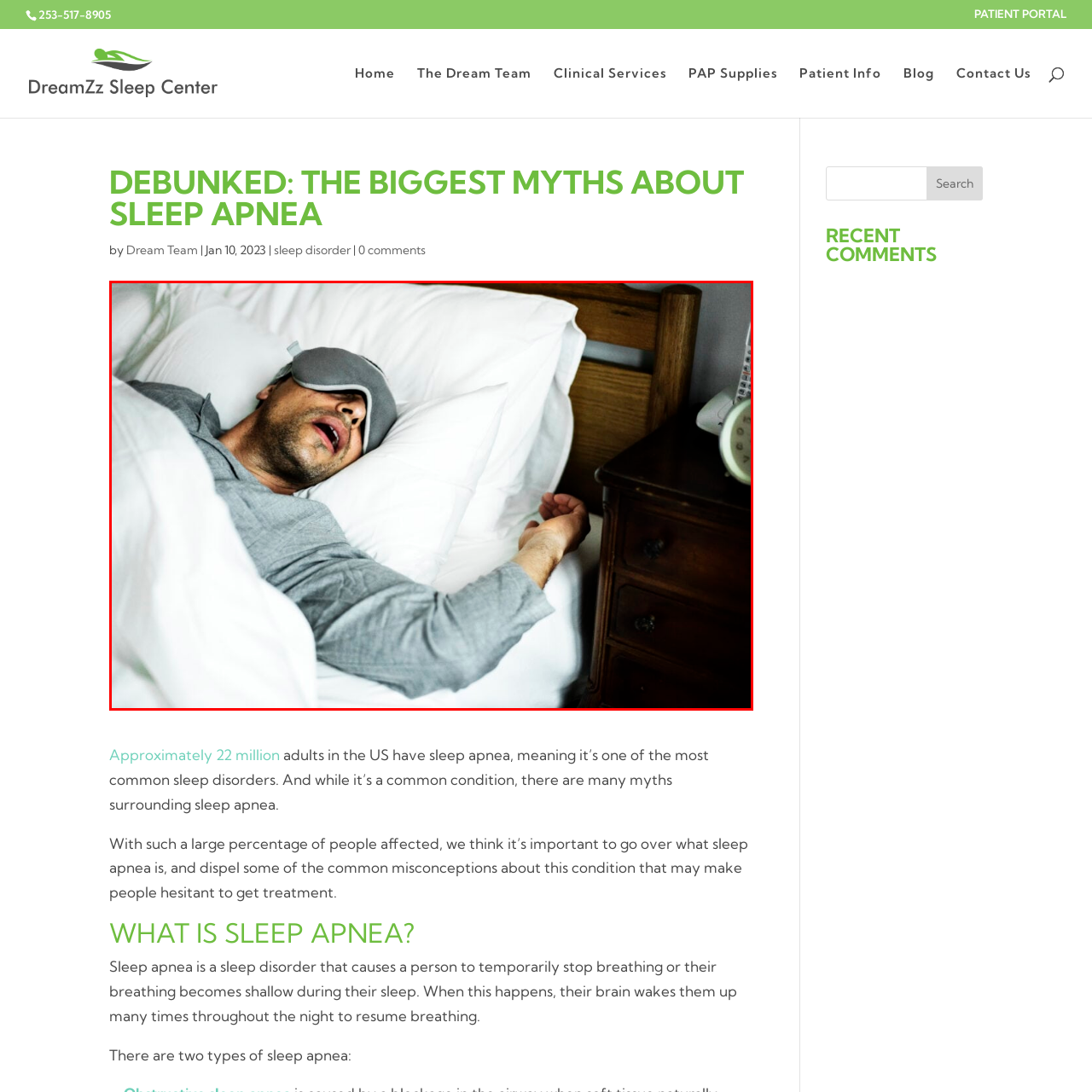Analyze the picture enclosed by the red bounding box and provide a single-word or phrase answer to this question:
What is on the bedside table?

Alarm clock and personal items